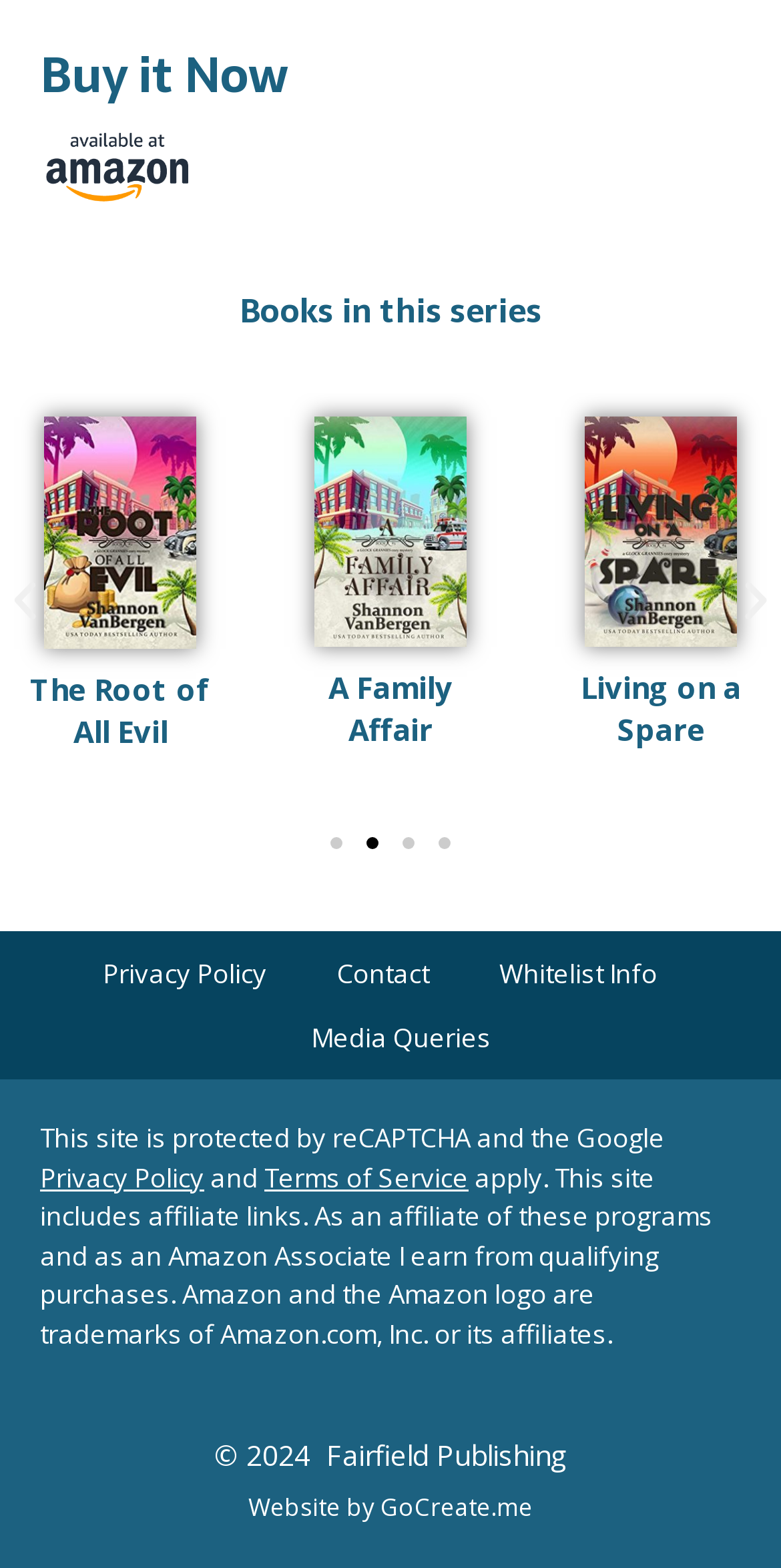Determine the bounding box coordinates of the clickable region to execute the instruction: "Search". The coordinates should be four float numbers between 0 and 1, denoted as [left, top, right, bottom].

None